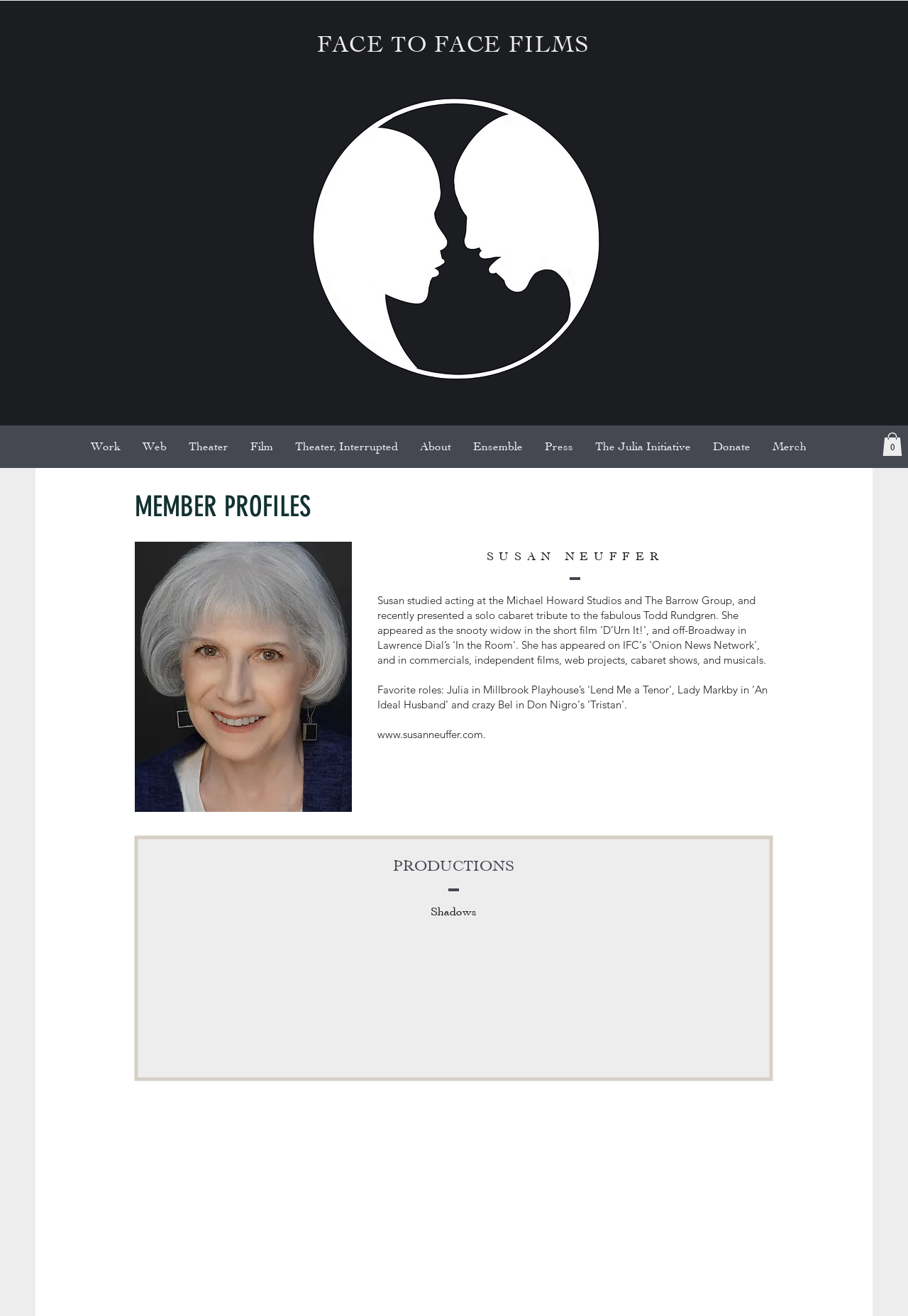Using the information from the screenshot, answer the following question thoroughly:
How many images are there on the webpage?

There are two images on the webpage, one with the filename 'front page.png' and another with the filename '0 2.jpg'.